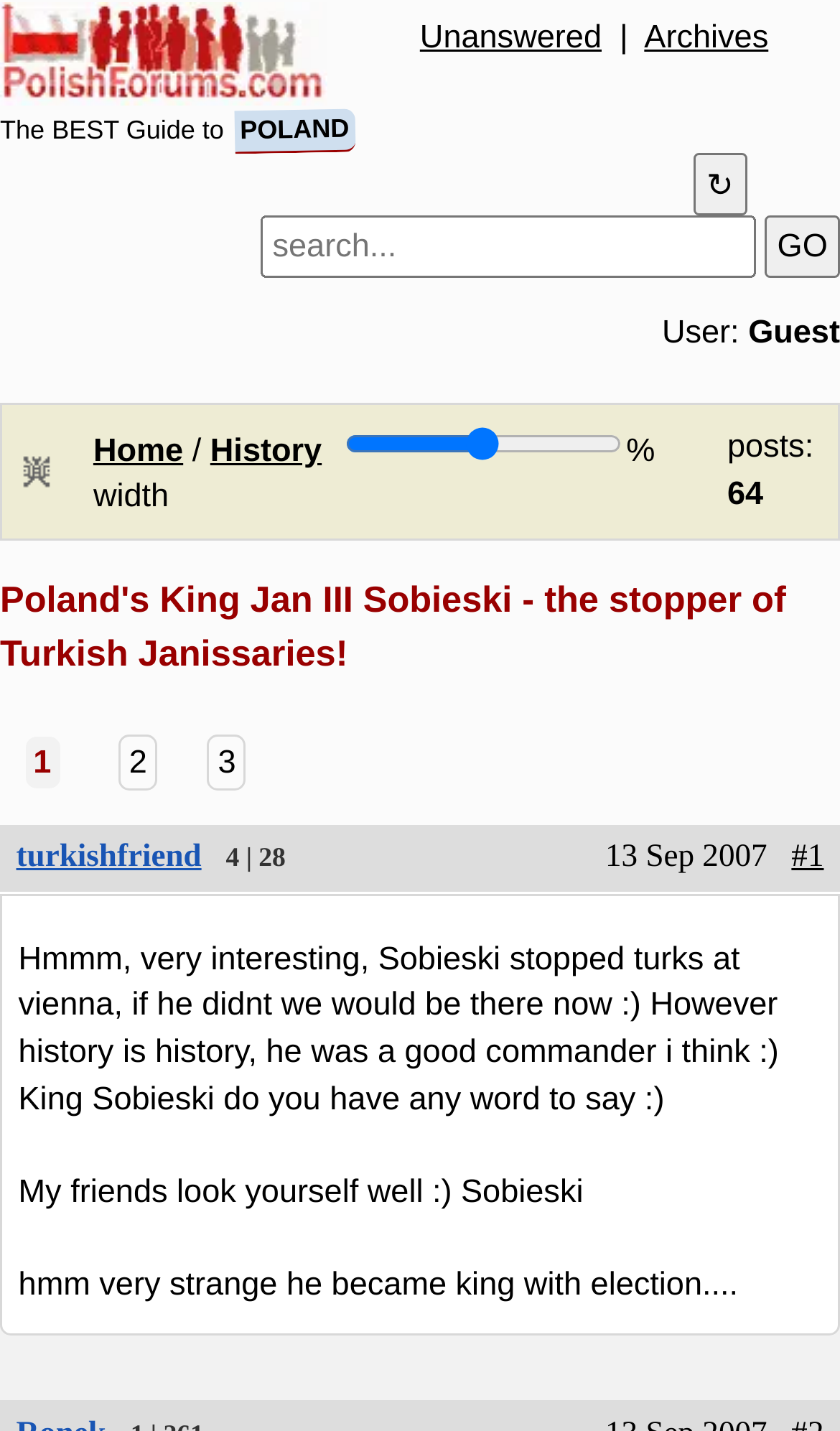Predict the bounding box of the UI element based on this description: "History".

[0.25, 0.302, 0.383, 0.328]